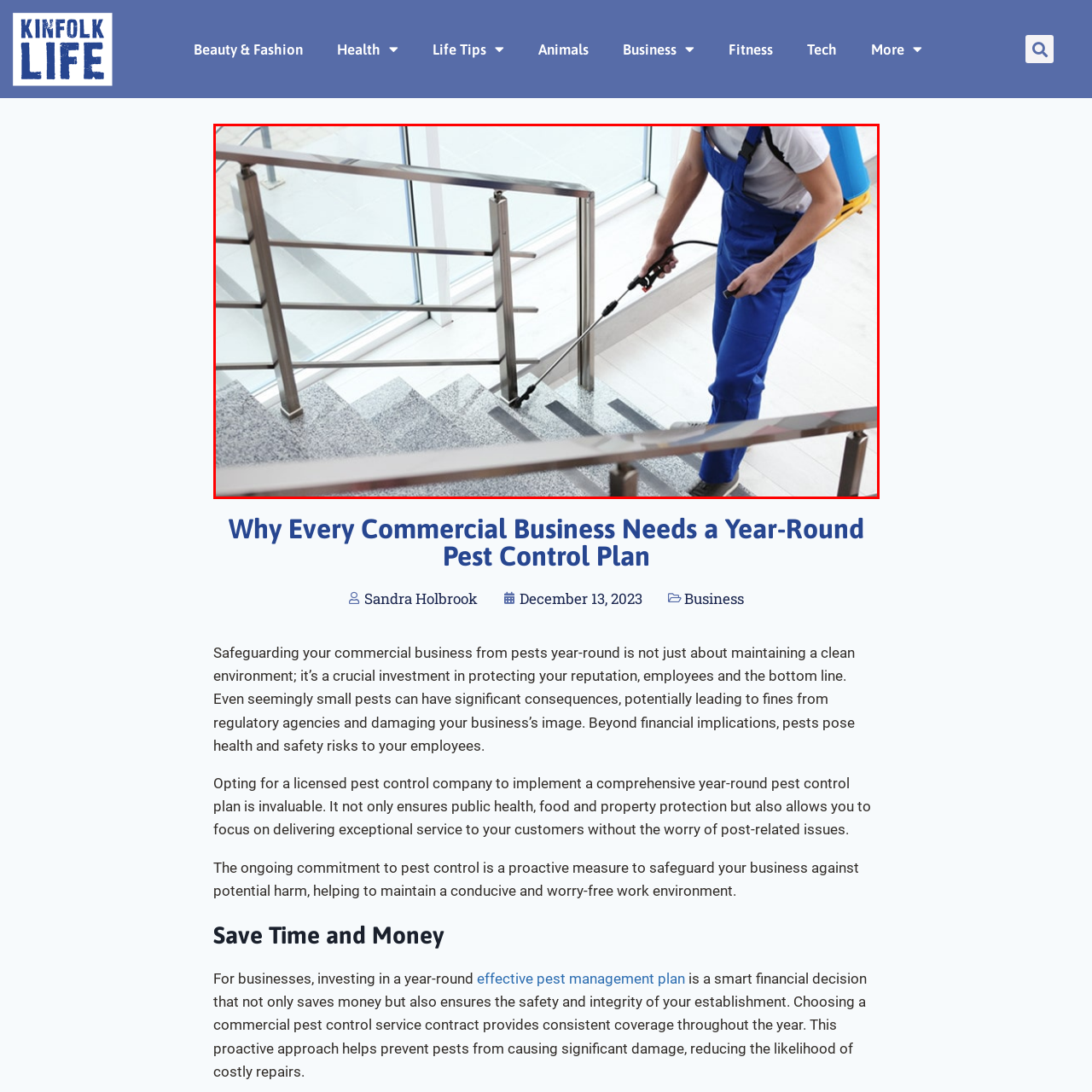Provide a comprehensive description of the image located within the red boundary.

The image depicts a professional pest control technician meticulously treating a set of indoor stairs for pest management. Dressed in blue overalls and equipped with a spraying device, the technician is focusing on the base of the steps, highlighting the importance of thorough pest control measures in commercial spaces. The environment suggests a clean, well-maintained area, reflecting the commitment of businesses to maintain a safe and pest-free atmosphere for employees and clients. This visual reinforces the necessity of year-round pest control strategies in commercial establishments, emphasizing their role in safeguarding business reputation and ensuring health standards. The sunlight filtering through large windows adds a bright ambiance, underscoring a proactive approach to pest management that contributes to a conducive and worry-free work environment.